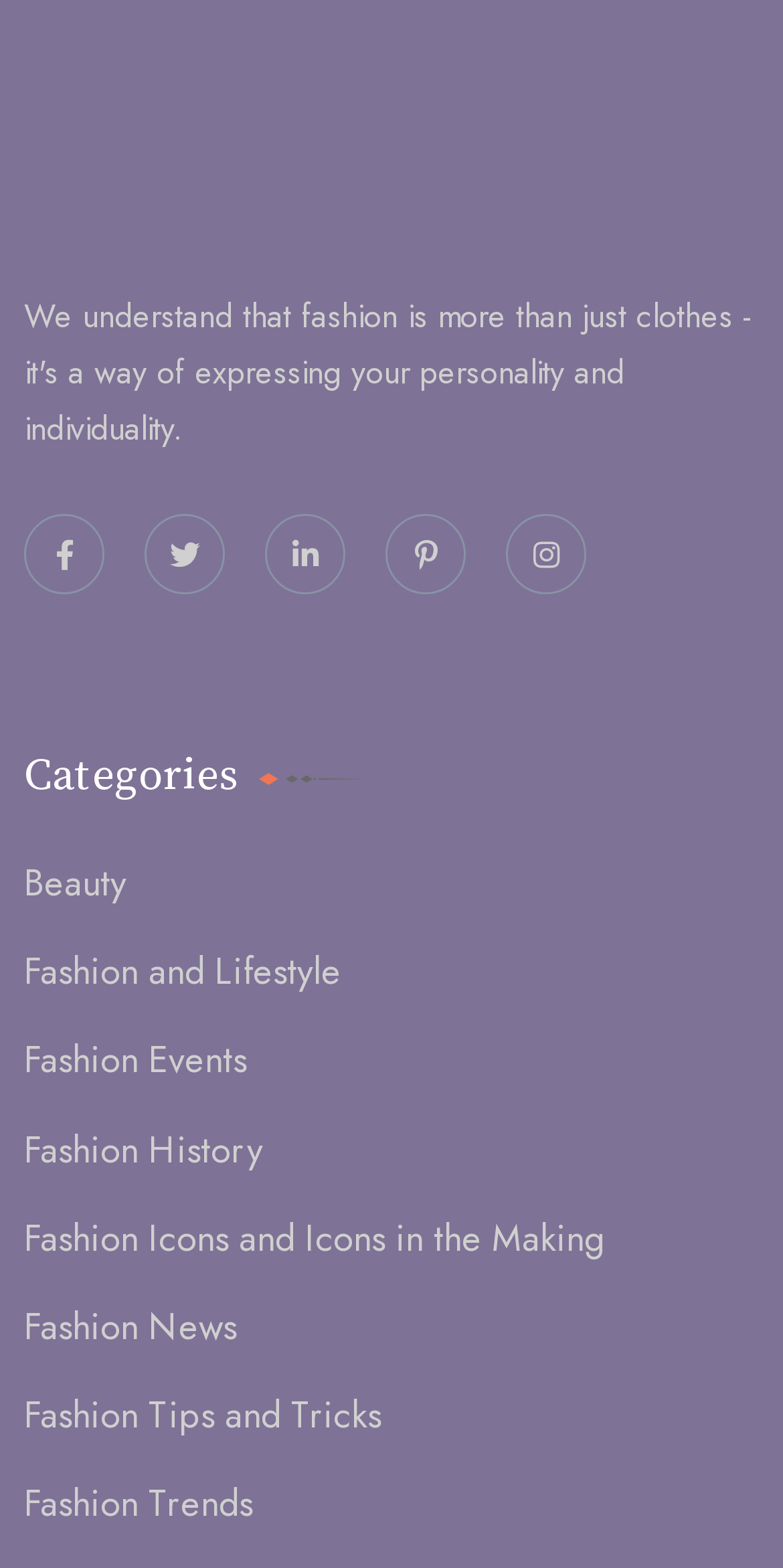Can you specify the bounding box coordinates for the region that should be clicked to fulfill this instruction: "check recent comments".

None